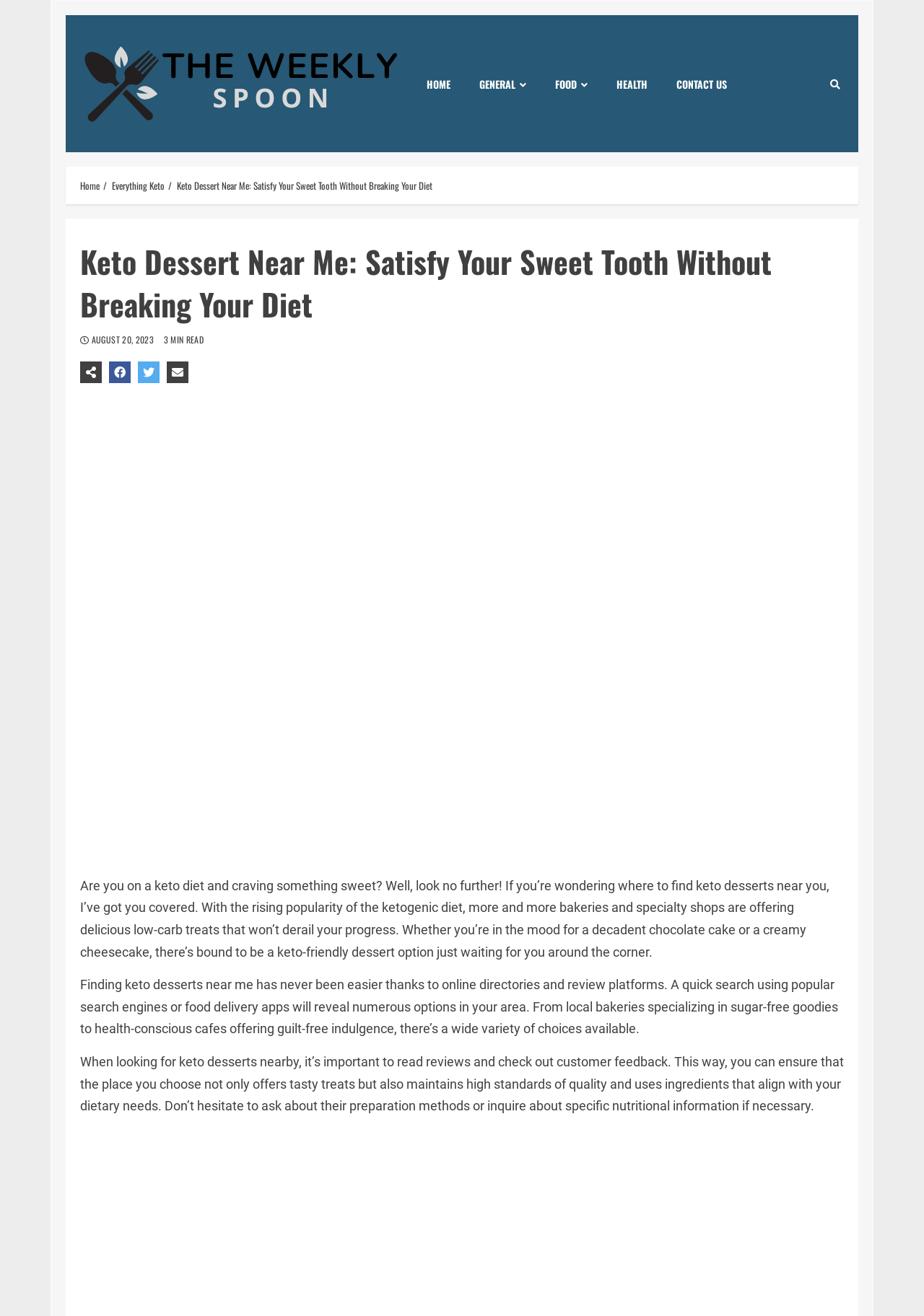Can you find the bounding box coordinates for the element to click on to achieve the instruction: "Click on the 'CONTACT US' link"?

[0.716, 0.05, 0.802, 0.077]